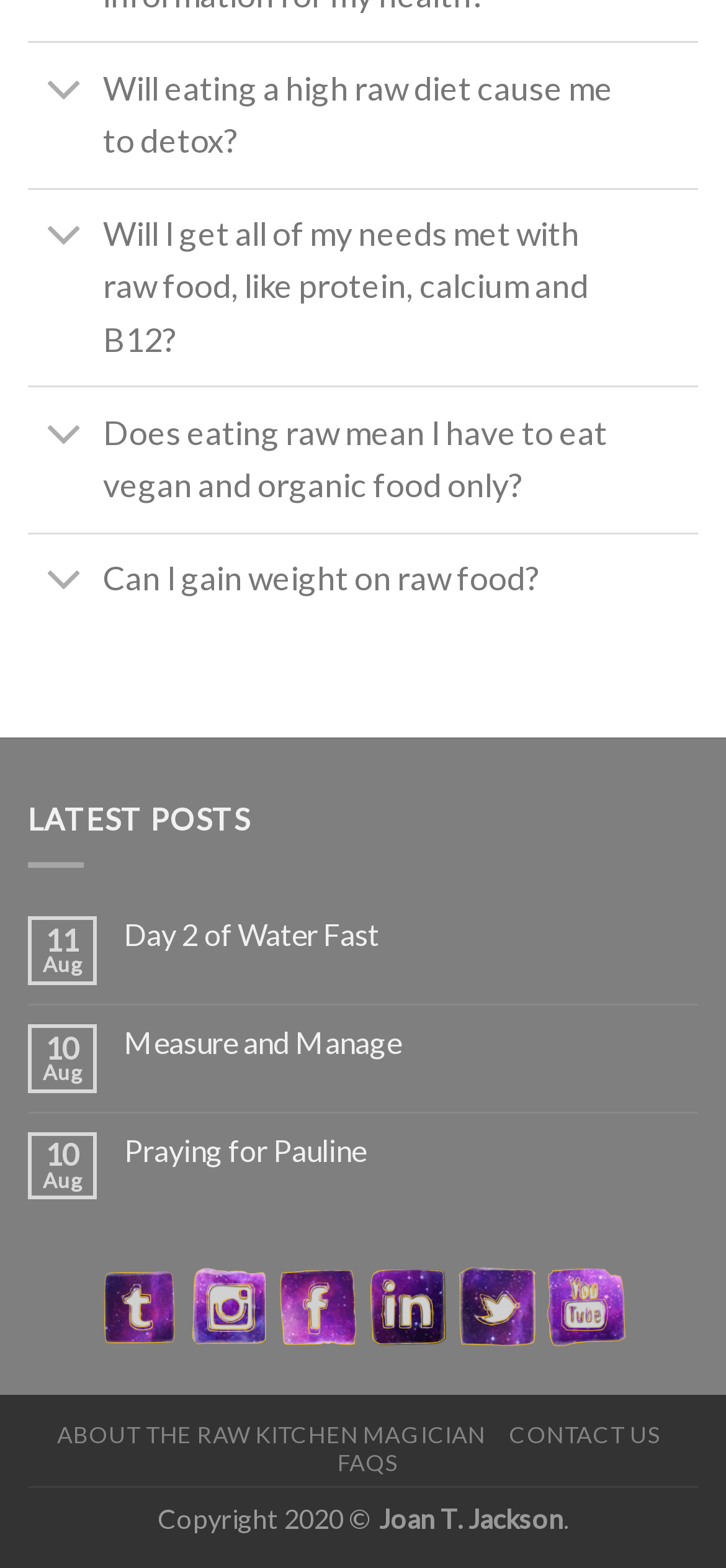Find the bounding box coordinates of the element to click in order to complete this instruction: "Visit the 'Day 2 of Water Fast' blog post". The bounding box coordinates must be four float numbers between 0 and 1, denoted as [left, top, right, bottom].

[0.171, 0.584, 0.962, 0.607]